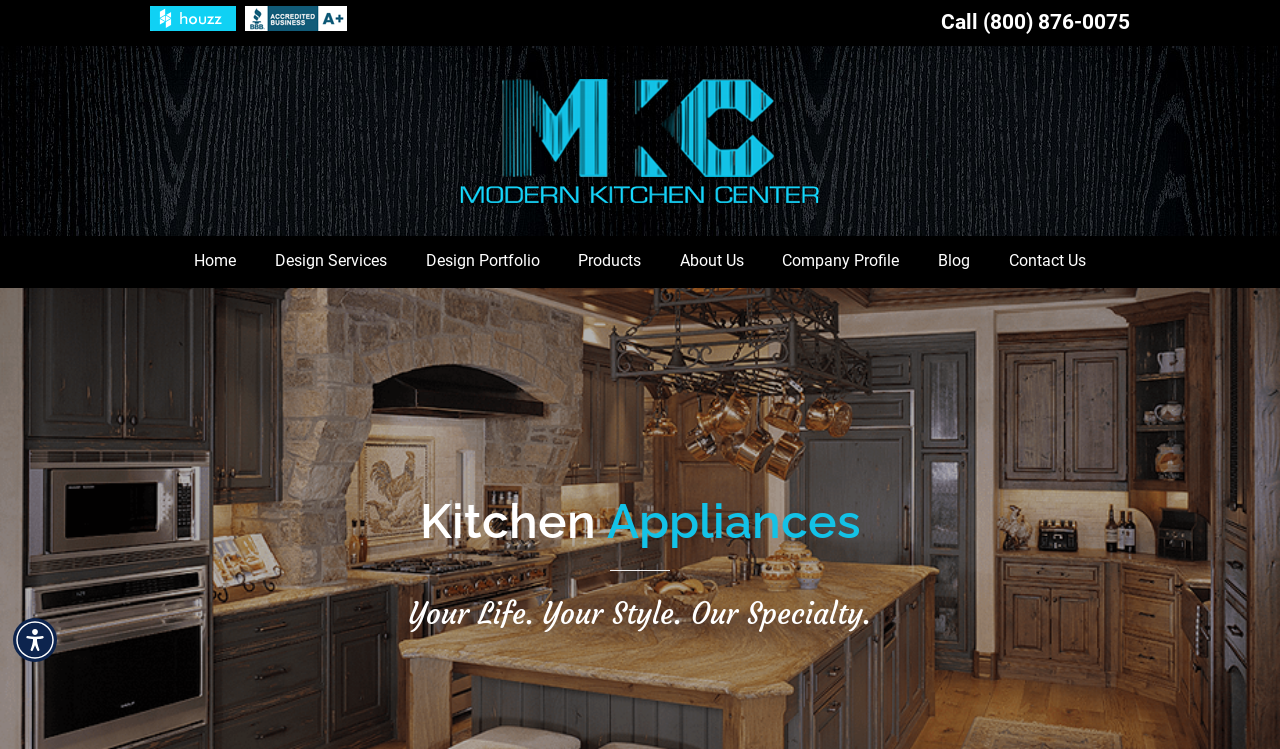Locate the bounding box coordinates of the element I should click to achieve the following instruction: "Go to the Home page".

[0.138, 0.316, 0.199, 0.383]